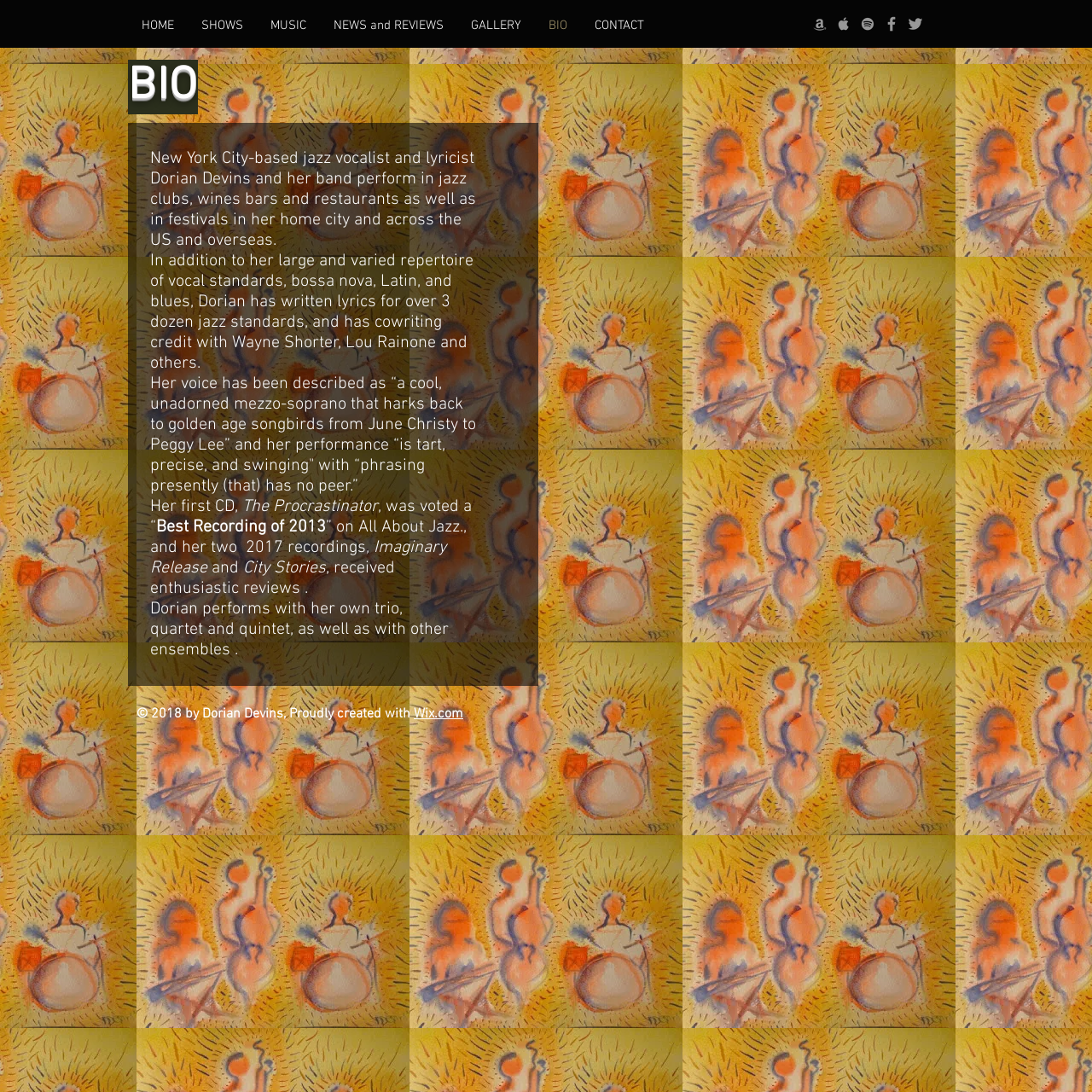Kindly determine the bounding box coordinates for the area that needs to be clicked to execute this instruction: "Click on the HOME link".

[0.117, 0.013, 0.172, 0.034]